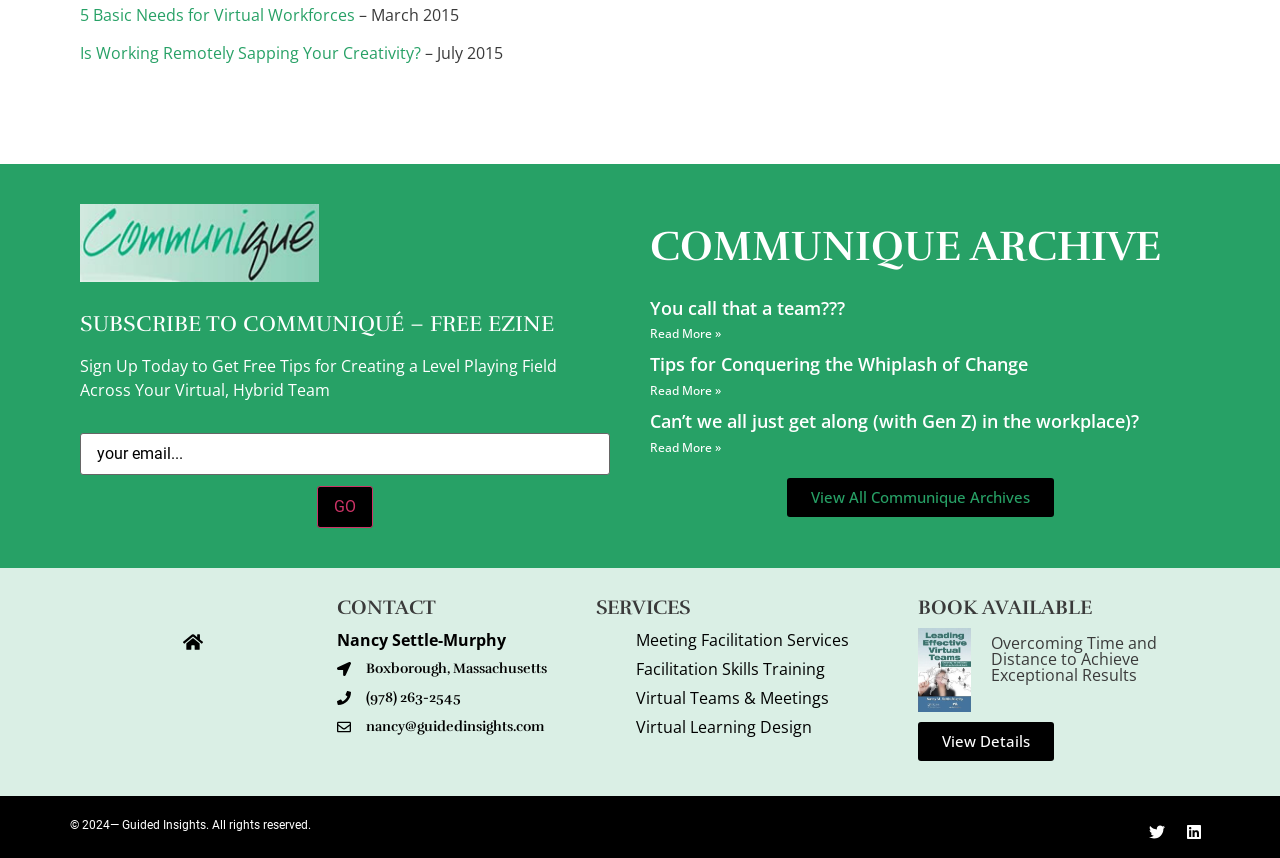Respond to the following question with a brief word or phrase:
What is the author of the book?

Nancy Settle-Murphy